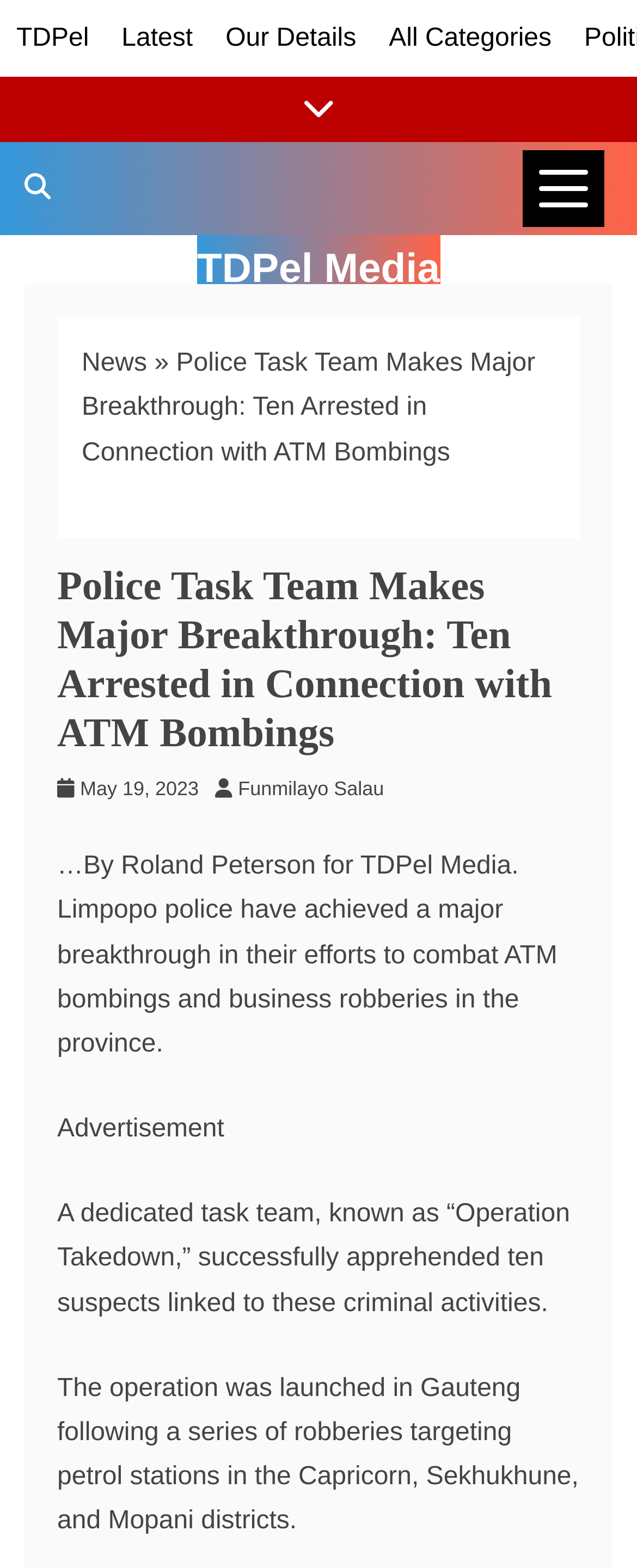Please specify the bounding box coordinates of the region to click in order to perform the following instruction: "Click on TDPel link".

[0.026, 0.016, 0.14, 0.033]